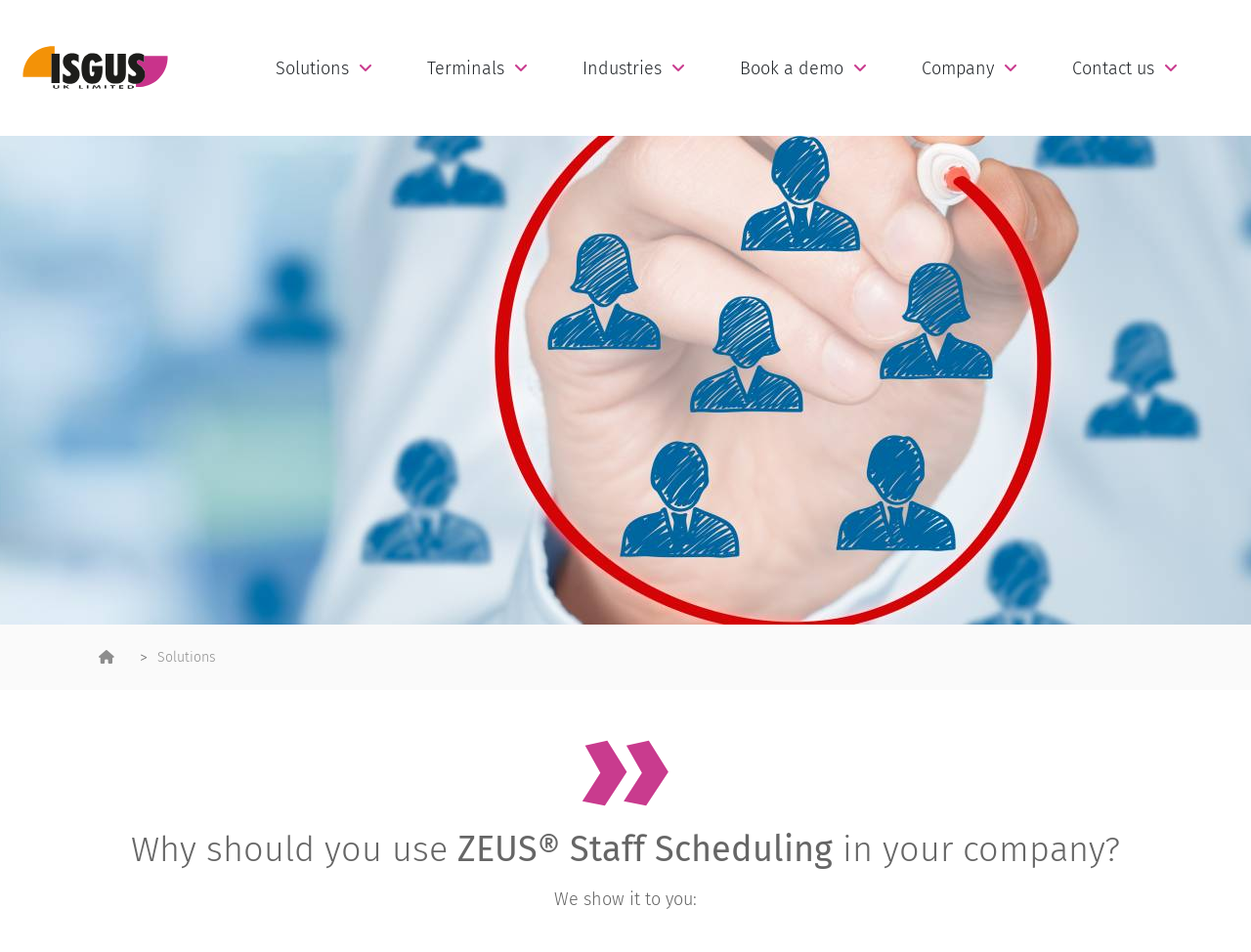Offer a thorough description of the webpage.

The webpage appears to be a promotional page for ZEUS Staff Scheduling, a product offered by the ISGUS Group. At the top left corner, there is a logo of ISGUS, which is an image linked to the company's website. 

Below the logo, there is a navigation menu with six links: Solutions, Terminals, Industries, Book a demo, Company, and Contact us. These links are positioned horizontally, with Solutions on the left and Contact us on the right.

On the right side of the page, there is a smaller link with an arrow icon, which is likely a dropdown menu or a toggle button. Below this link, there is another set of links, including Solutions, which is likely a submenu or a duplicate link.

The main content of the page starts with a heading that asks "Why should you use ZEUS Staff Scheduling in your company?" This heading is positioned near the top center of the page. Below the heading, there is an image that appears to be a screenshot or an illustration of the ZEUS Staff Scheduling system.

Further down, there is a static text that says "We show it to you:", which is likely an introduction to the benefits or features of the product. The meta description suggests that the product offers integrated modules for Time Management, Staff Scheduling, Production Data Capture, and Access Control, which can support digitization in the HR department.